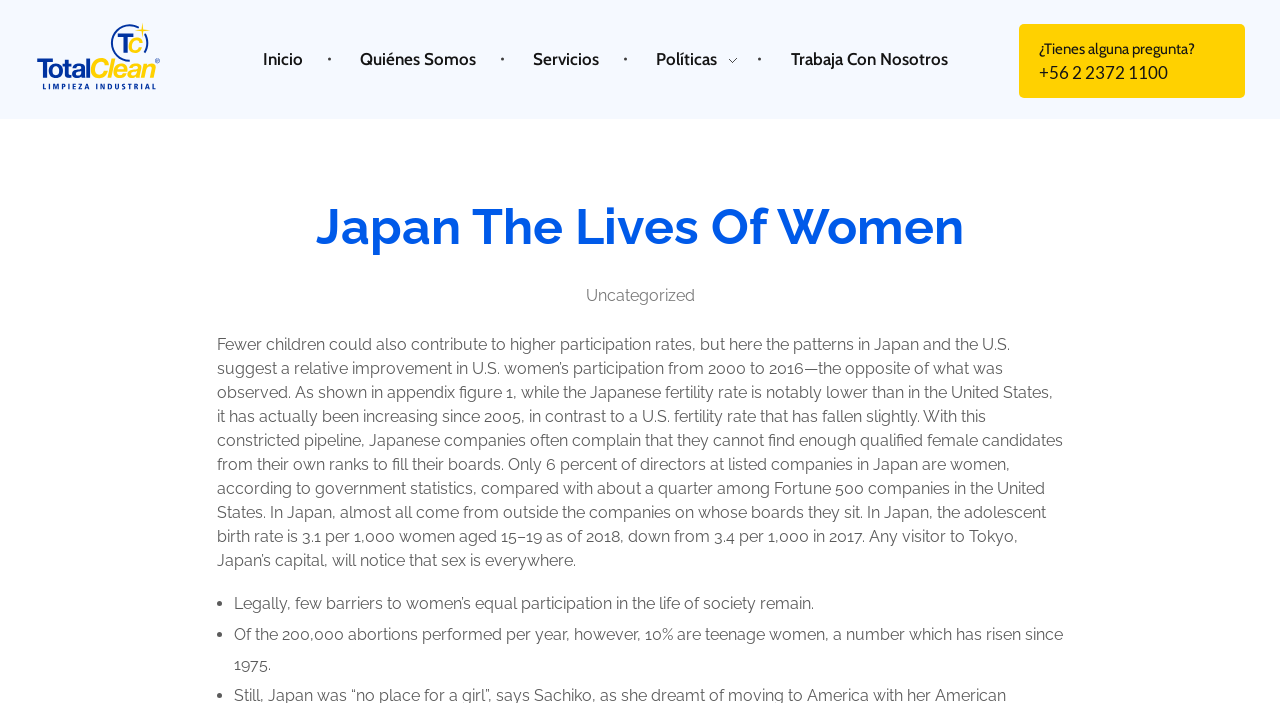Please specify the bounding box coordinates of the clickable region to carry out the following instruction: "Click on the 'Quiénes Somos' link". The coordinates should be four float numbers between 0 and 1, in the format [left, top, right, bottom].

[0.262, 0.069, 0.397, 0.098]